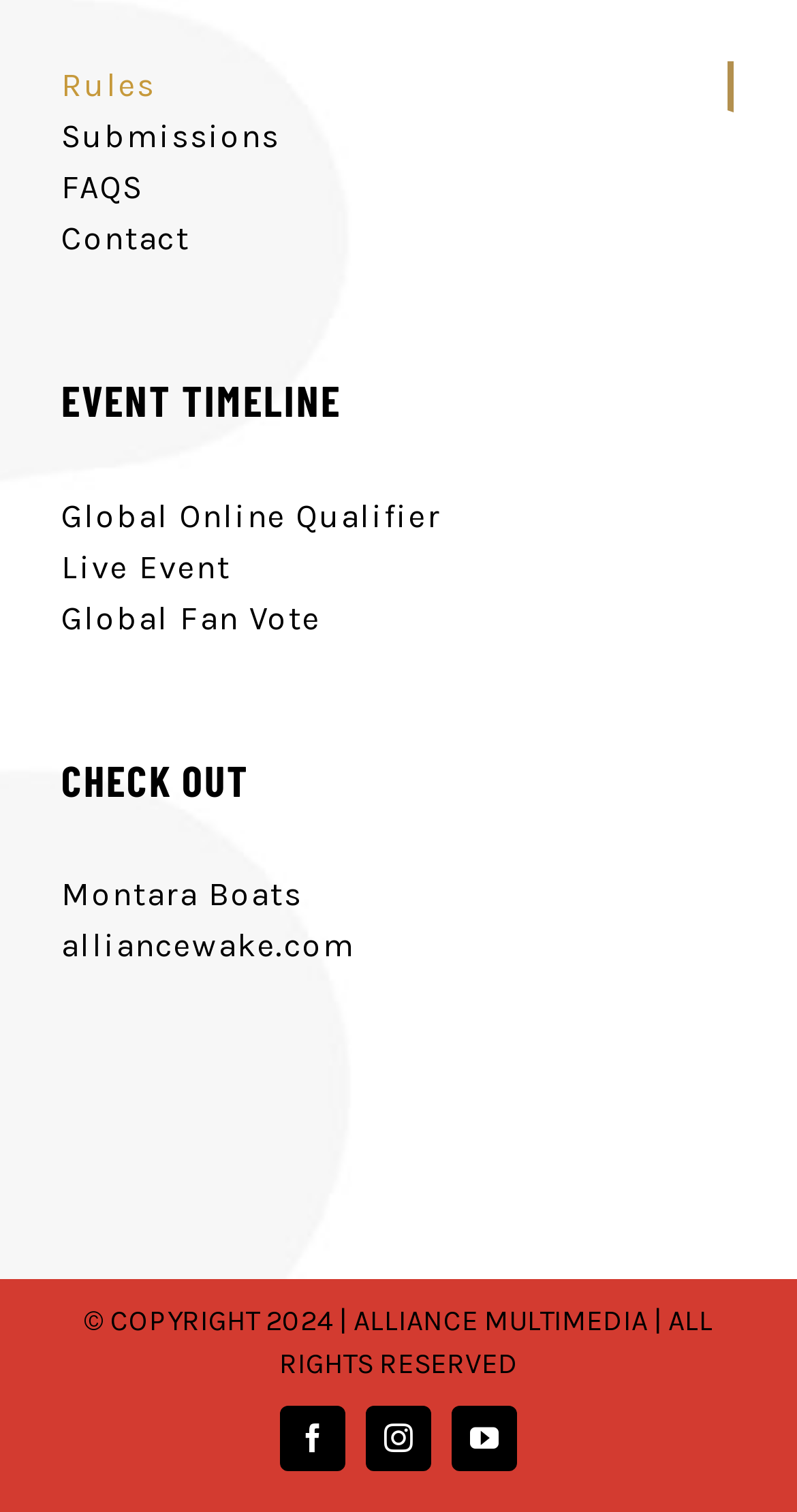How many links are there in the 'About Us' section?
We need a detailed and meticulous answer to the question.

In the 'About Us' section, I found four links: 'Rules', 'Submissions', 'FAQS', and 'Contact'. These links are part of the secondary navigation.